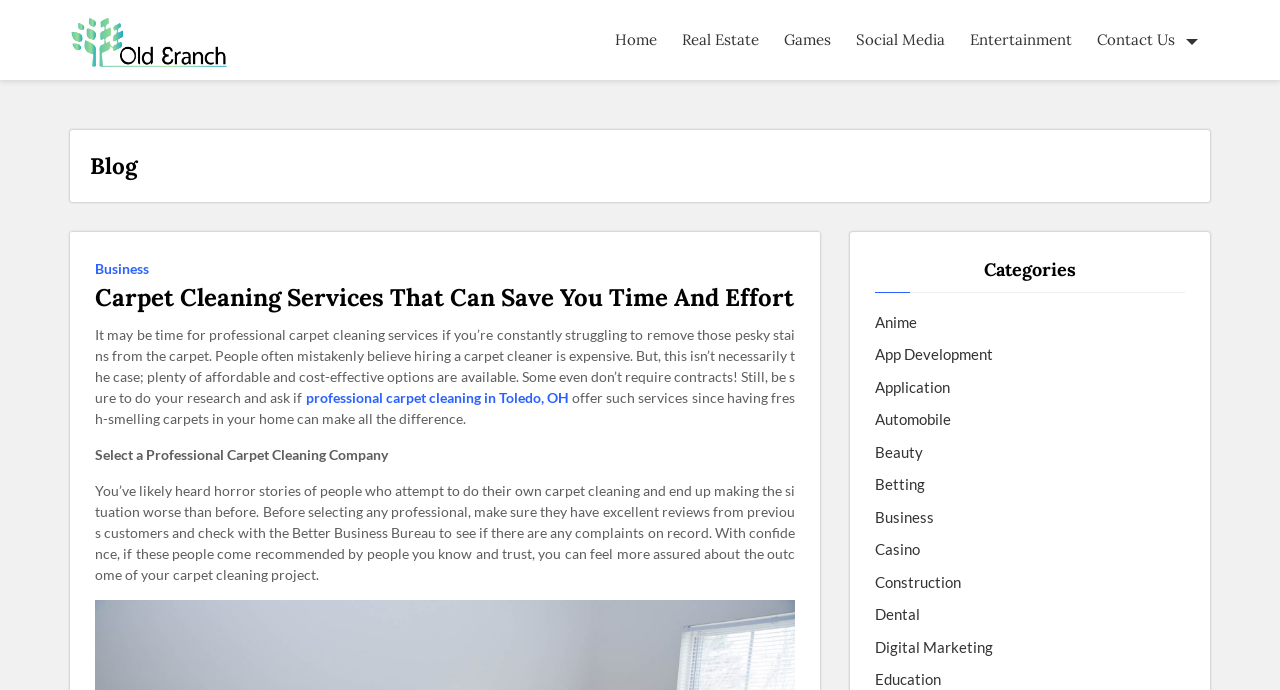Using the provided element description, identify the bounding box coordinates as (top-left x, top-left y, bottom-right x, bottom-right y). Ensure all values are between 0 and 1. Description: Dental

[0.684, 0.874, 0.719, 0.907]